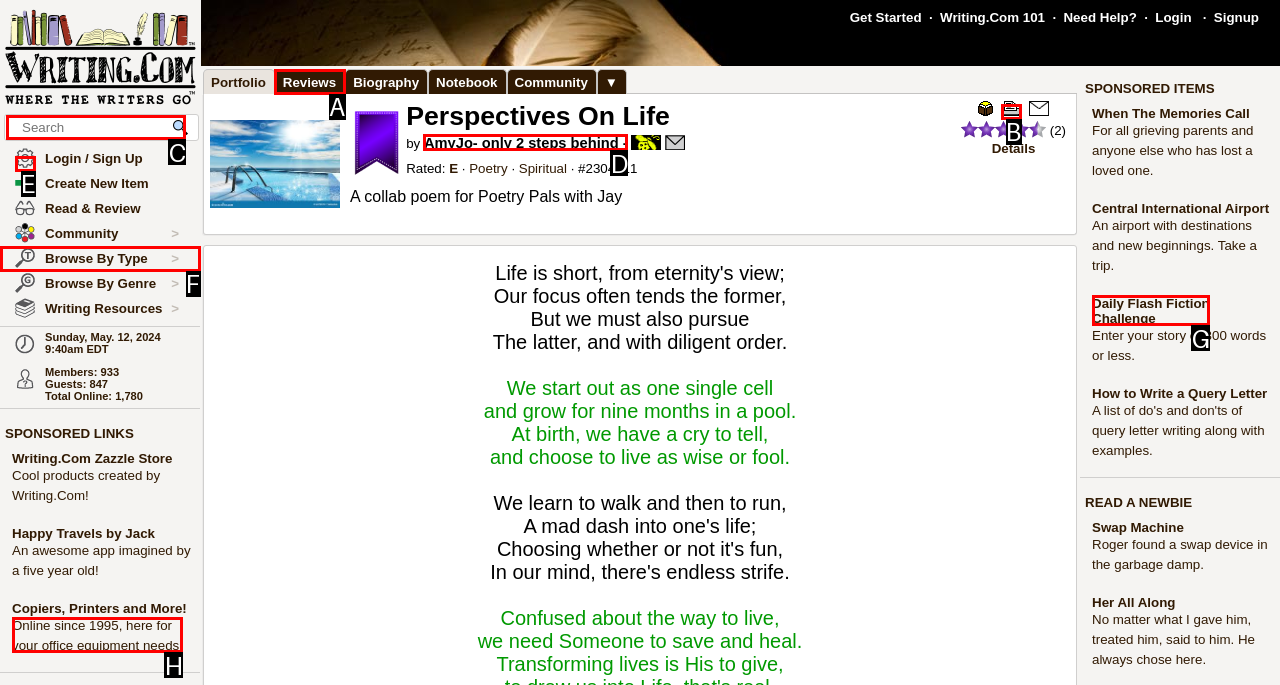Decide which HTML element to click to complete the task: Search for something Provide the letter of the appropriate option.

C